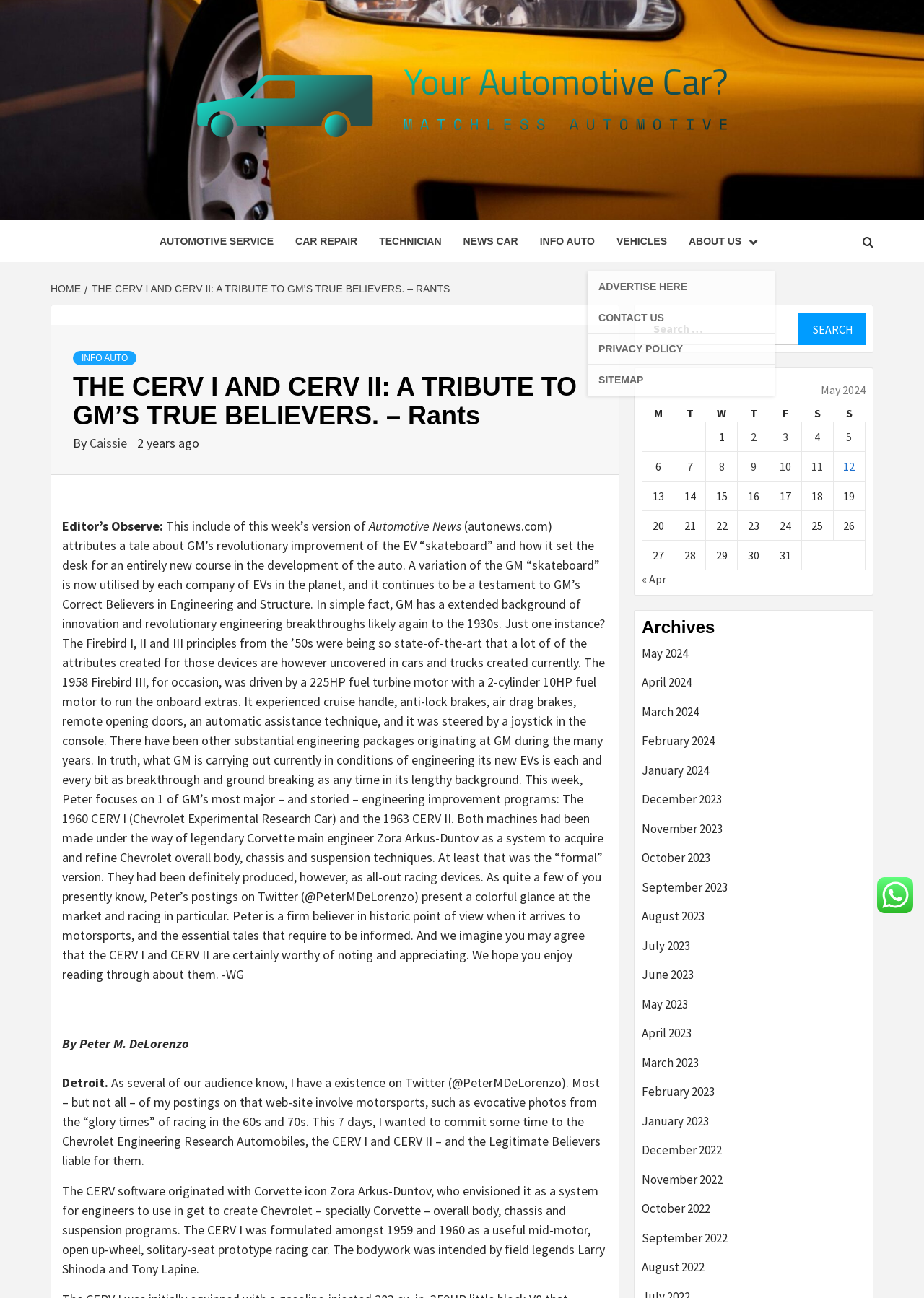Locate the bounding box coordinates for the element described below: "Zodiac Signs". The coordinates must be four float values between 0 and 1, formatted as [left, top, right, bottom].

None